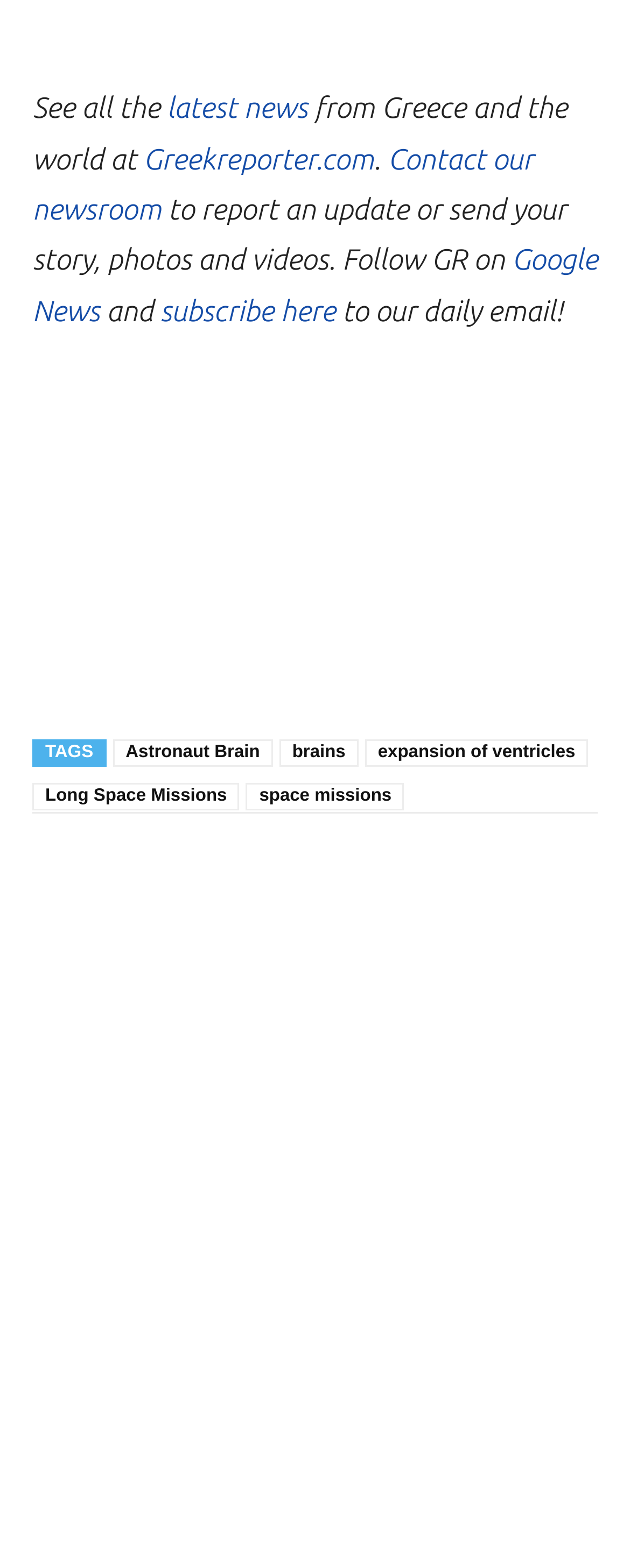Identify the bounding box coordinates for the element that needs to be clicked to fulfill this instruction: "Subscribe to our daily email". Provide the coordinates in the format of four float numbers between 0 and 1: [left, top, right, bottom].

[0.254, 0.188, 0.543, 0.209]